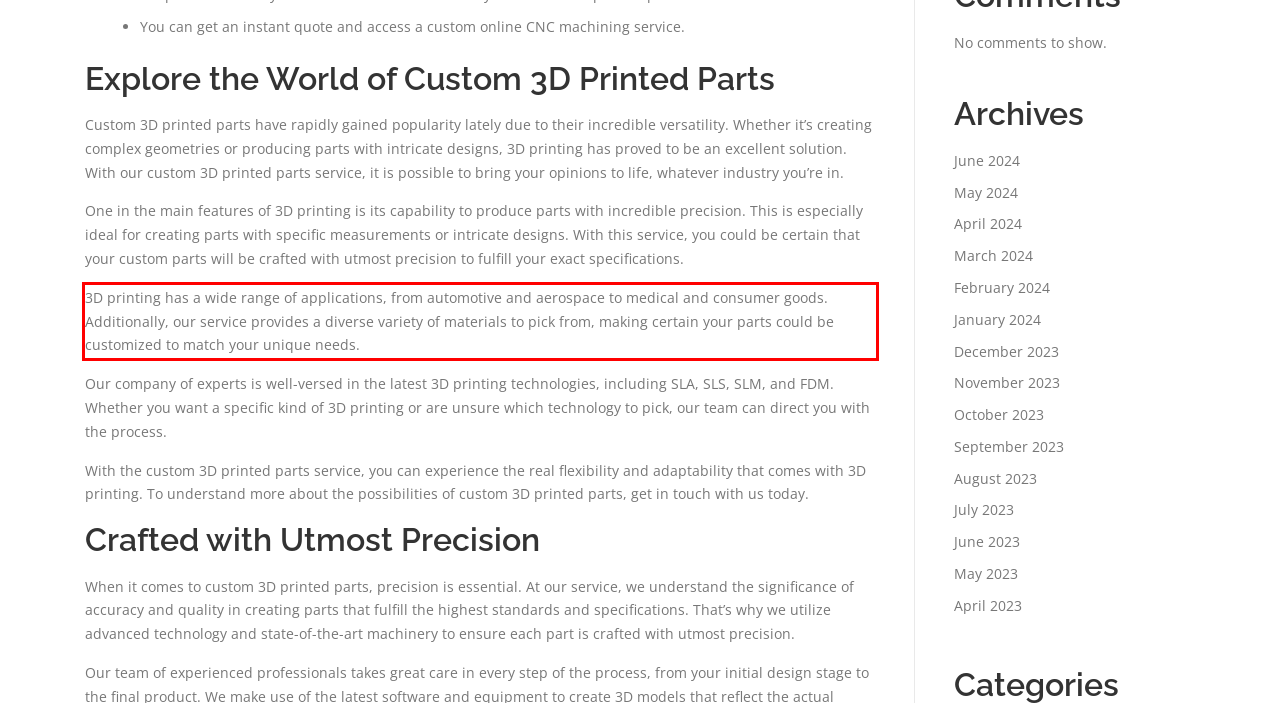Examine the screenshot of the webpage, locate the red bounding box, and perform OCR to extract the text contained within it.

3D printing has a wide range of applications, from automotive and aerospace to medical and consumer goods. Additionally, our service provides a diverse variety of materials to pick from, making certain your parts could be customized to match your unique needs.